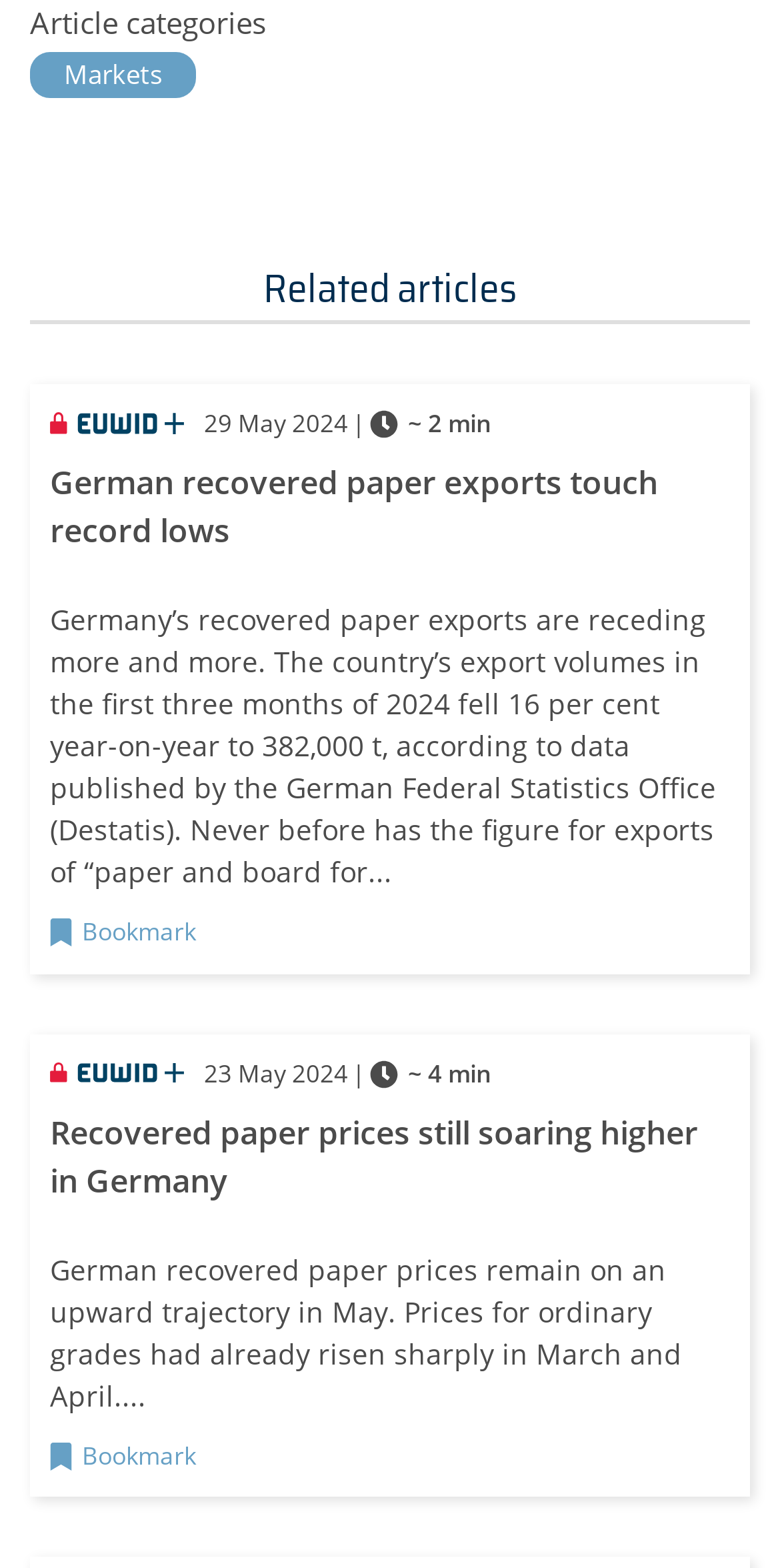Please reply with a single word or brief phrase to the question: 
How long does it take to read the second related article?

~ 4 min